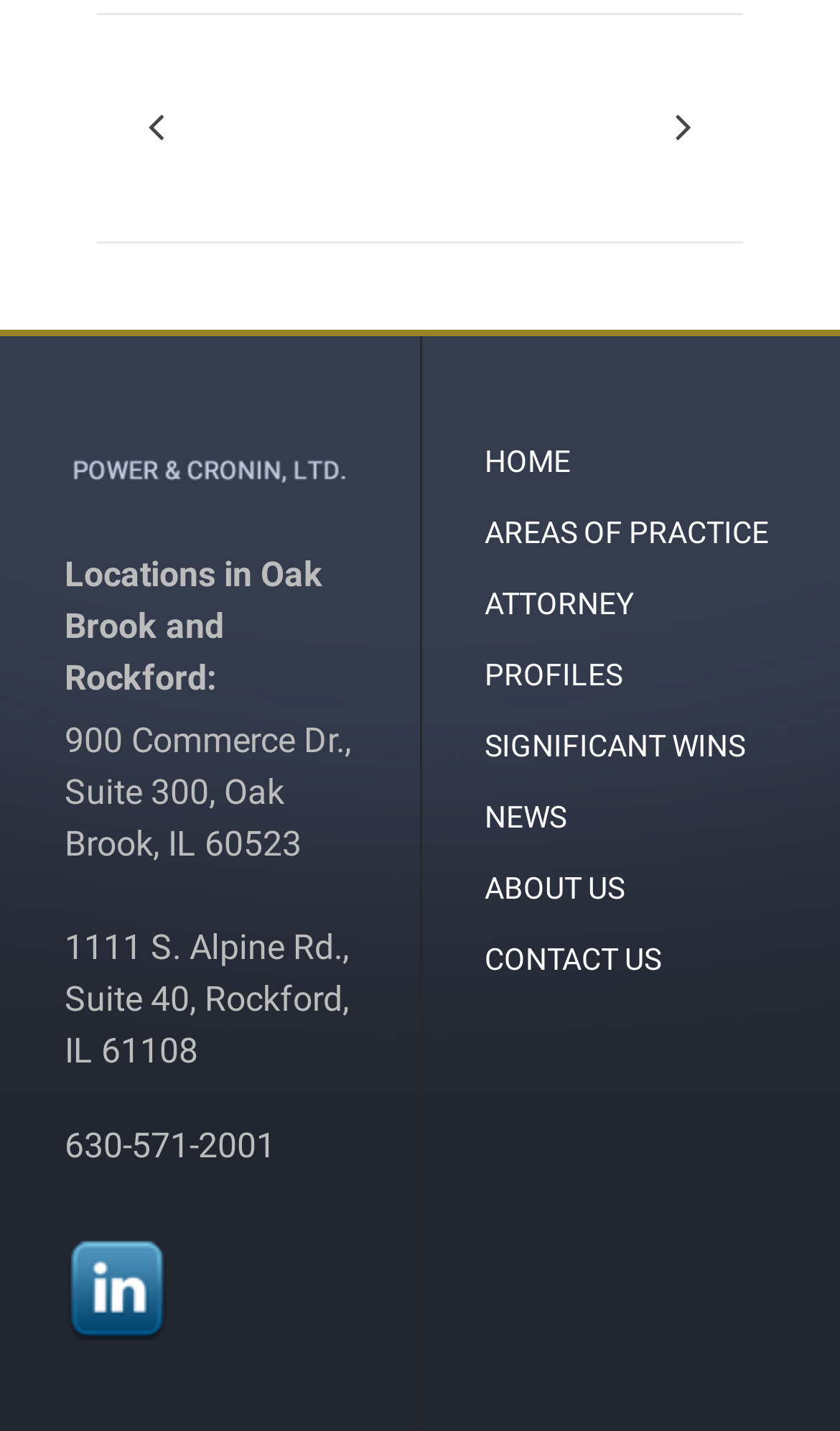Pinpoint the bounding box coordinates of the element you need to click to execute the following instruction: "View news". The bounding box should be represented by four float numbers between 0 and 1, in the format [left, top, right, bottom].

[0.577, 0.558, 0.674, 0.582]